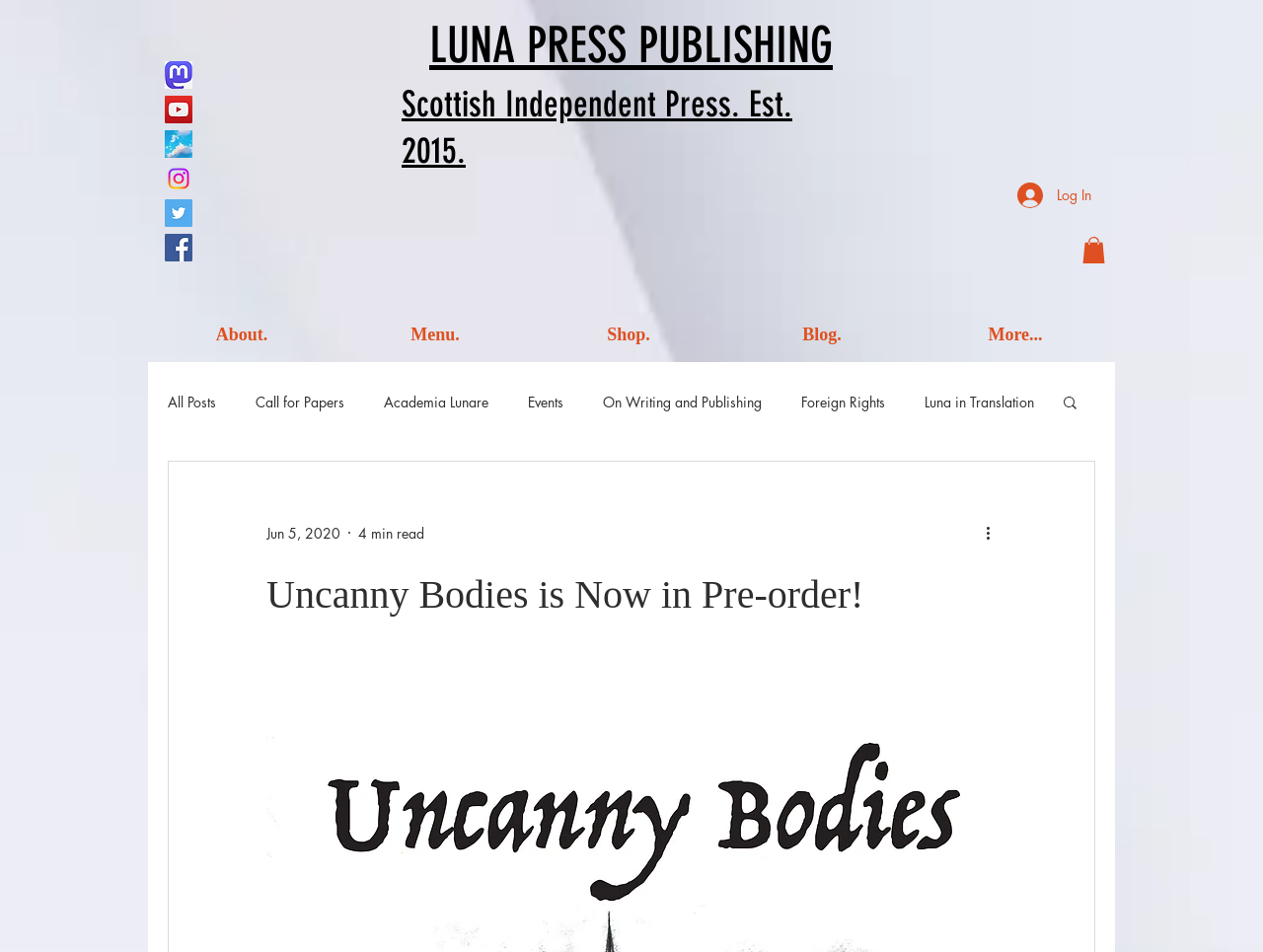What is the name of the publishing company?
Carefully analyze the image and provide a detailed answer to the question.

I found the answer by looking at the heading element with the text 'LUNA PRESS PUBLISHING' which is a link and has a bounding box coordinate of [0.323, 0.017, 0.677, 0.084].